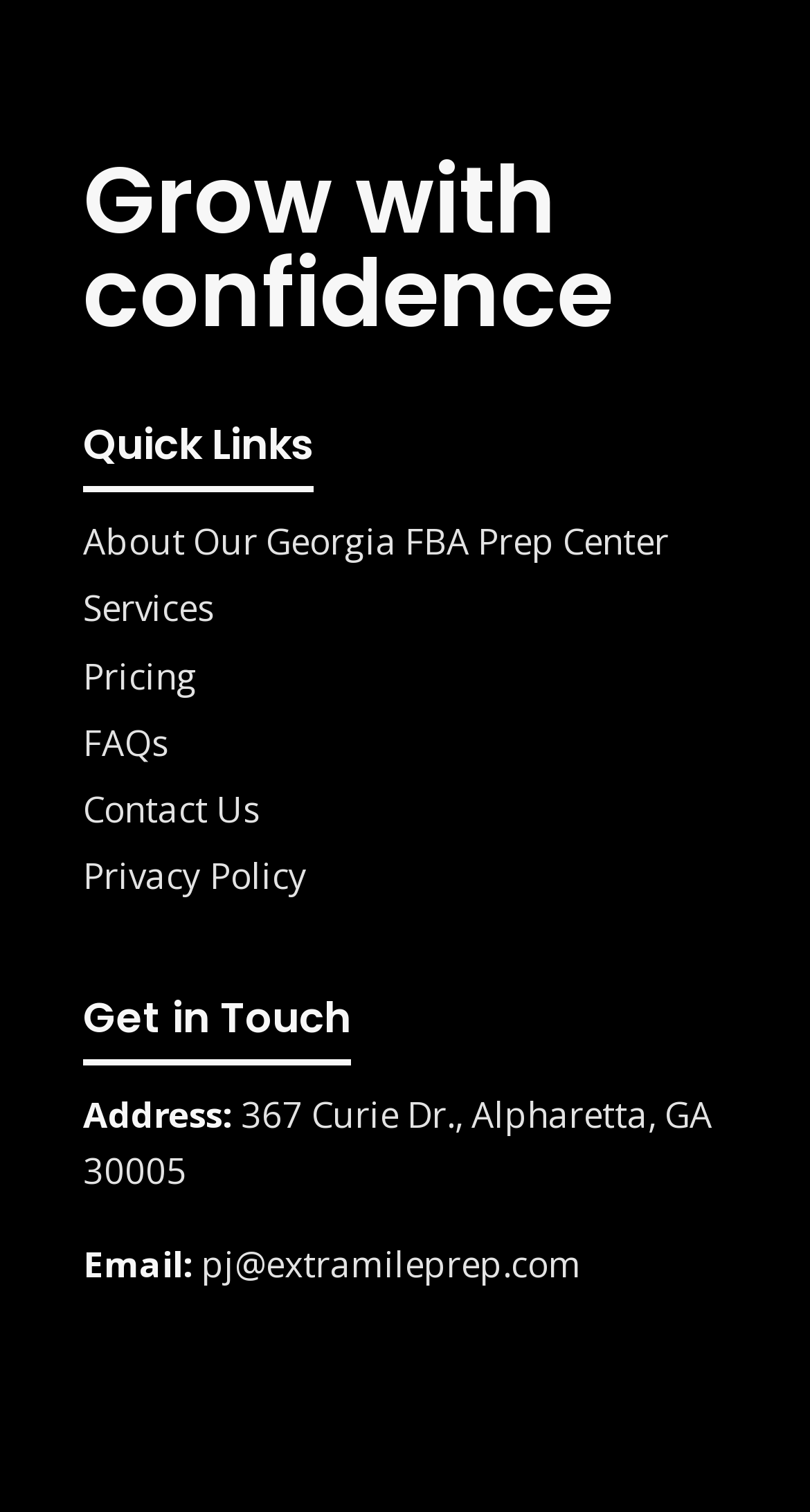What is the name of the prep center?
Use the image to give a comprehensive and detailed response to the question.

The answer can be found by looking at the link 'About Our Georgia FBA Prep Center' which suggests that the prep center is located in Georgia and is focused on FBA.